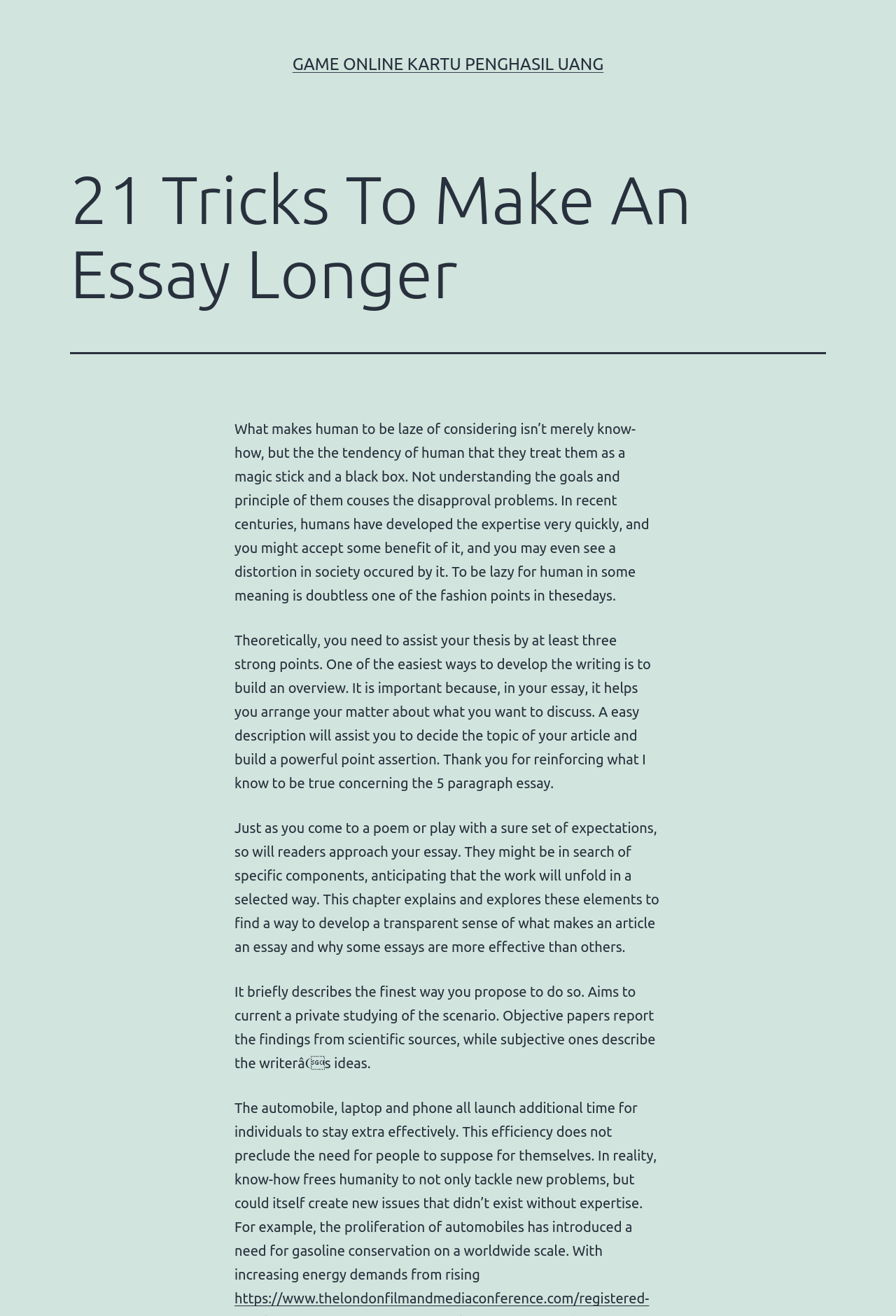Respond to the question with just a single word or phrase: 
What is the topic of the essay discussed?

Essay writing